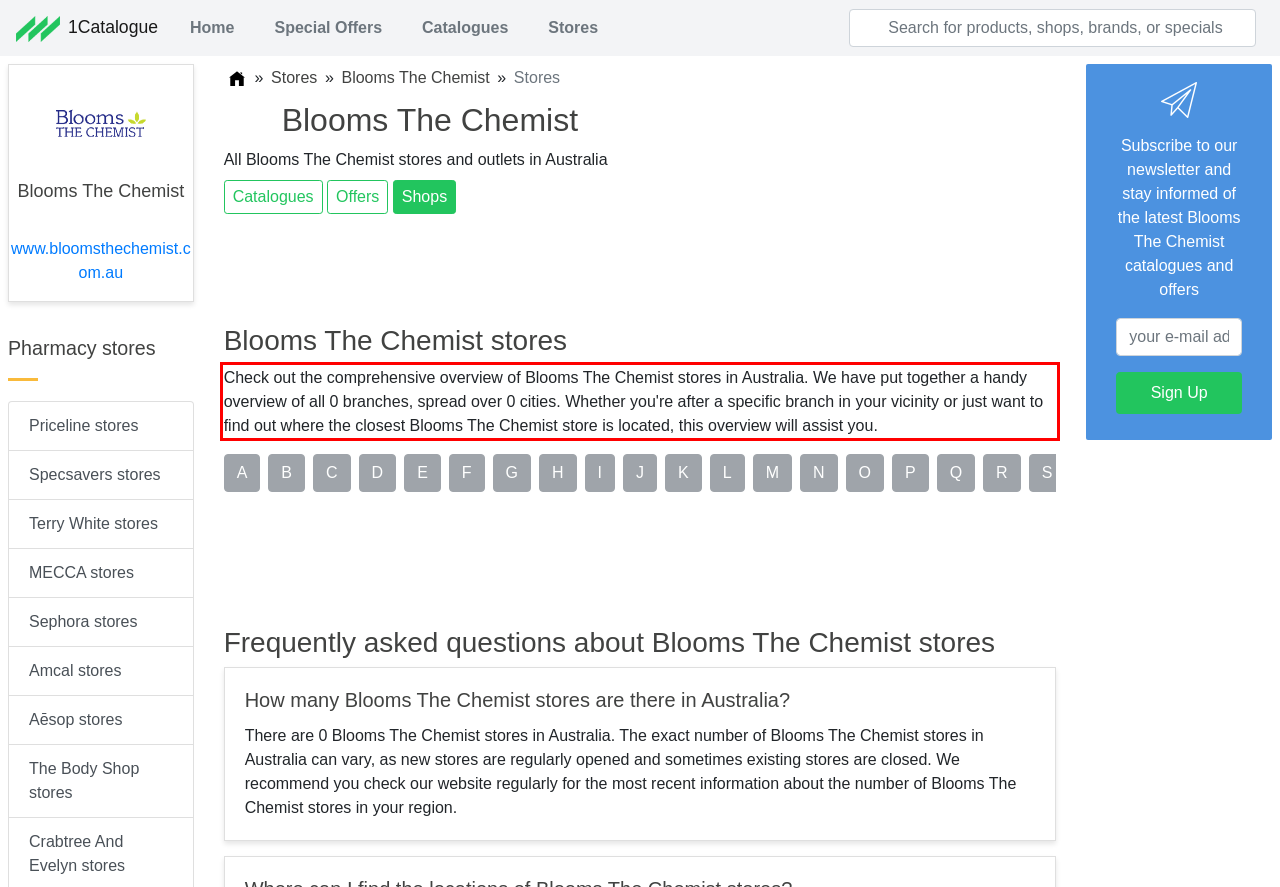There is a screenshot of a webpage with a red bounding box around a UI element. Please use OCR to extract the text within the red bounding box.

Check out the comprehensive overview of Blooms The Chemist stores in Australia. We have put together a handy overview of all 0 branches, spread over 0 cities. Whether you're after a specific branch in your vicinity or just want to find out where the closest Blooms The Chemist store is located, this overview will assist you.